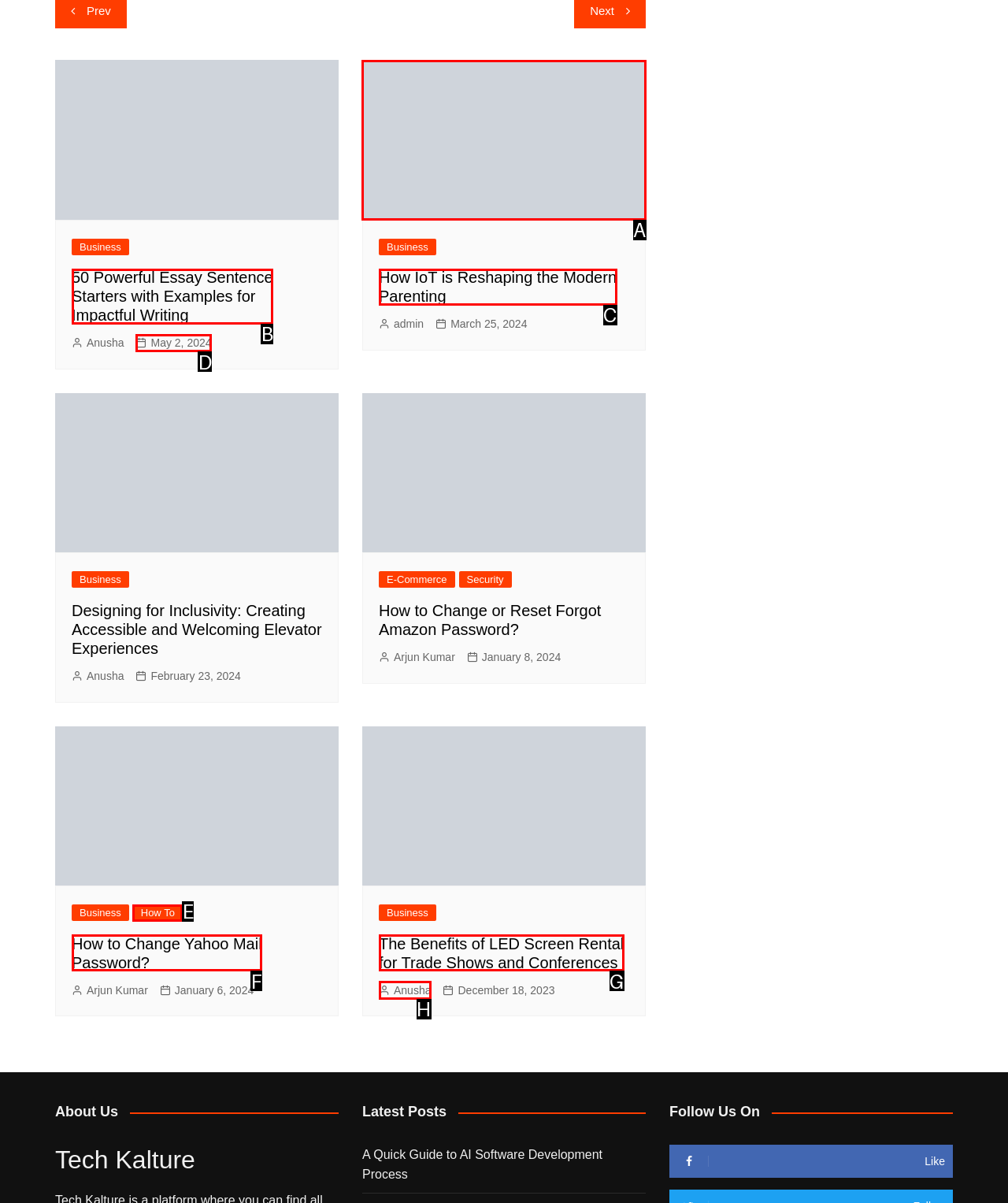Decide which HTML element to click to complete the task: View the 'How IoT is Reshaping the Modern Parenting' image Provide the letter of the appropriate option.

A